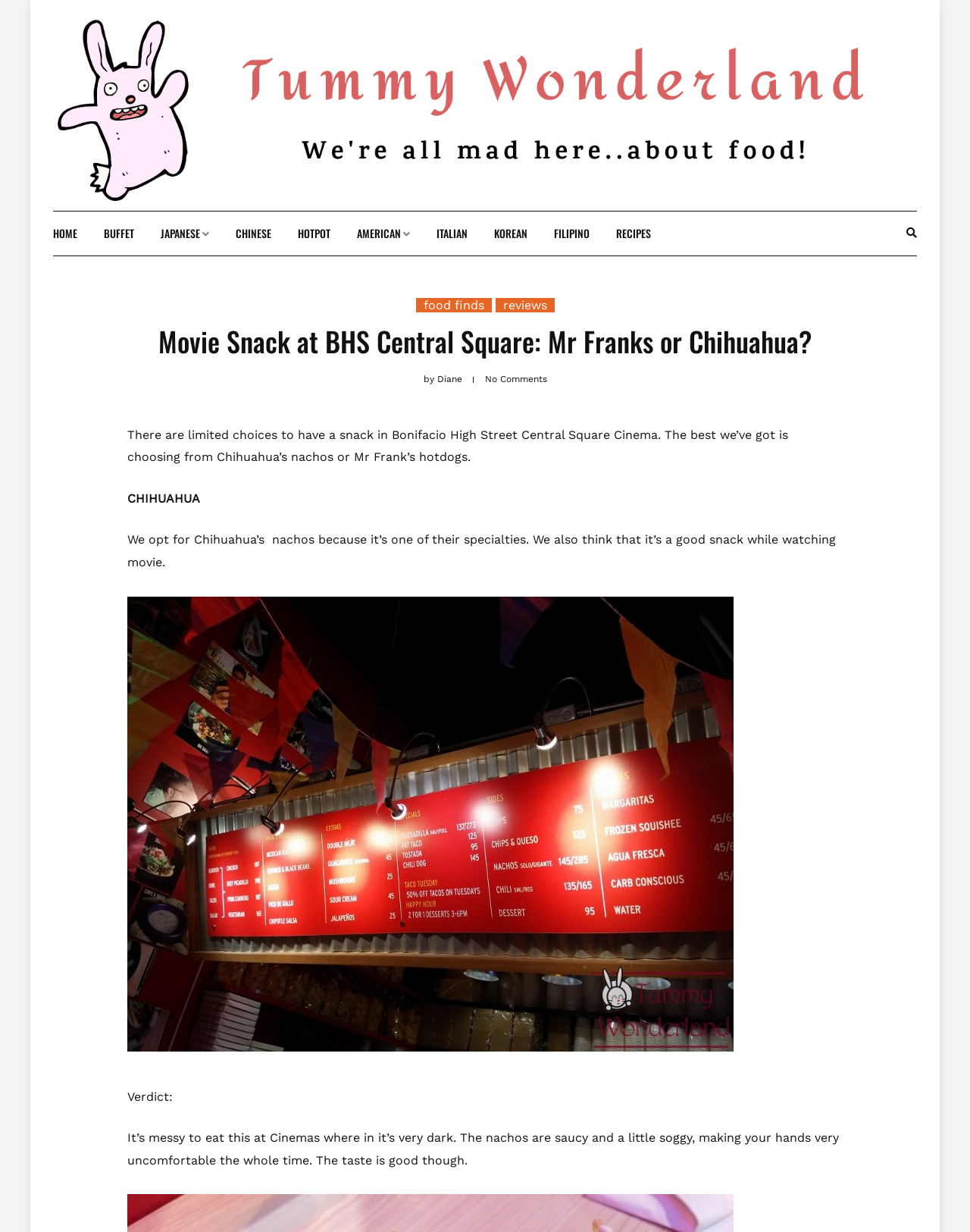Find and provide the bounding box coordinates for the UI element described here: "Home". The coordinates should be given as four float numbers between 0 and 1: [left, top, right, bottom].

[0.055, 0.172, 0.08, 0.207]